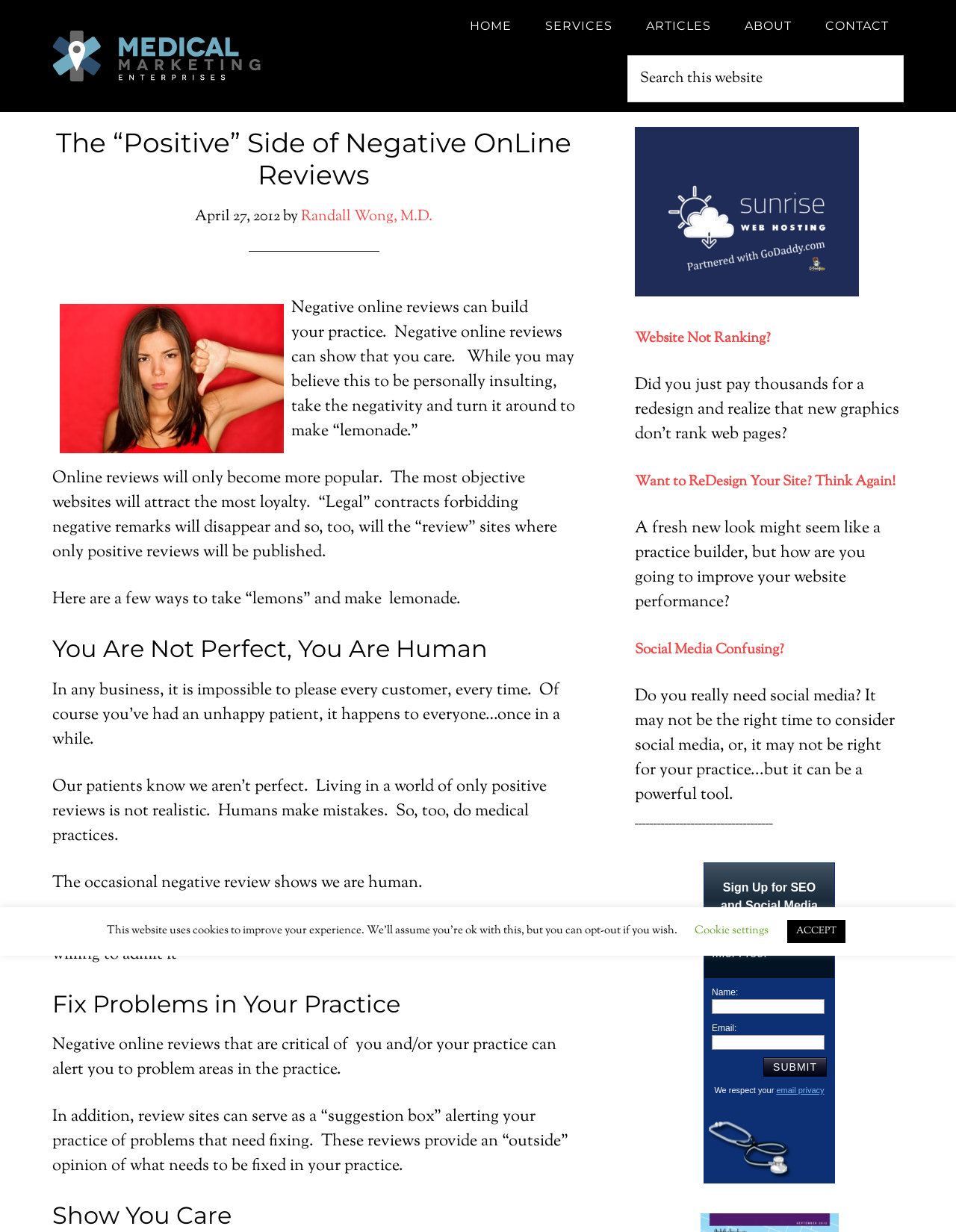What is the purpose of negative online reviews?
Provide a detailed and extensive answer to the question.

The purpose of negative online reviews can be determined by reading the content of the webpage. According to the article, negative online reviews demonstrate that a medical practice is human and willing to admit its mistakes.